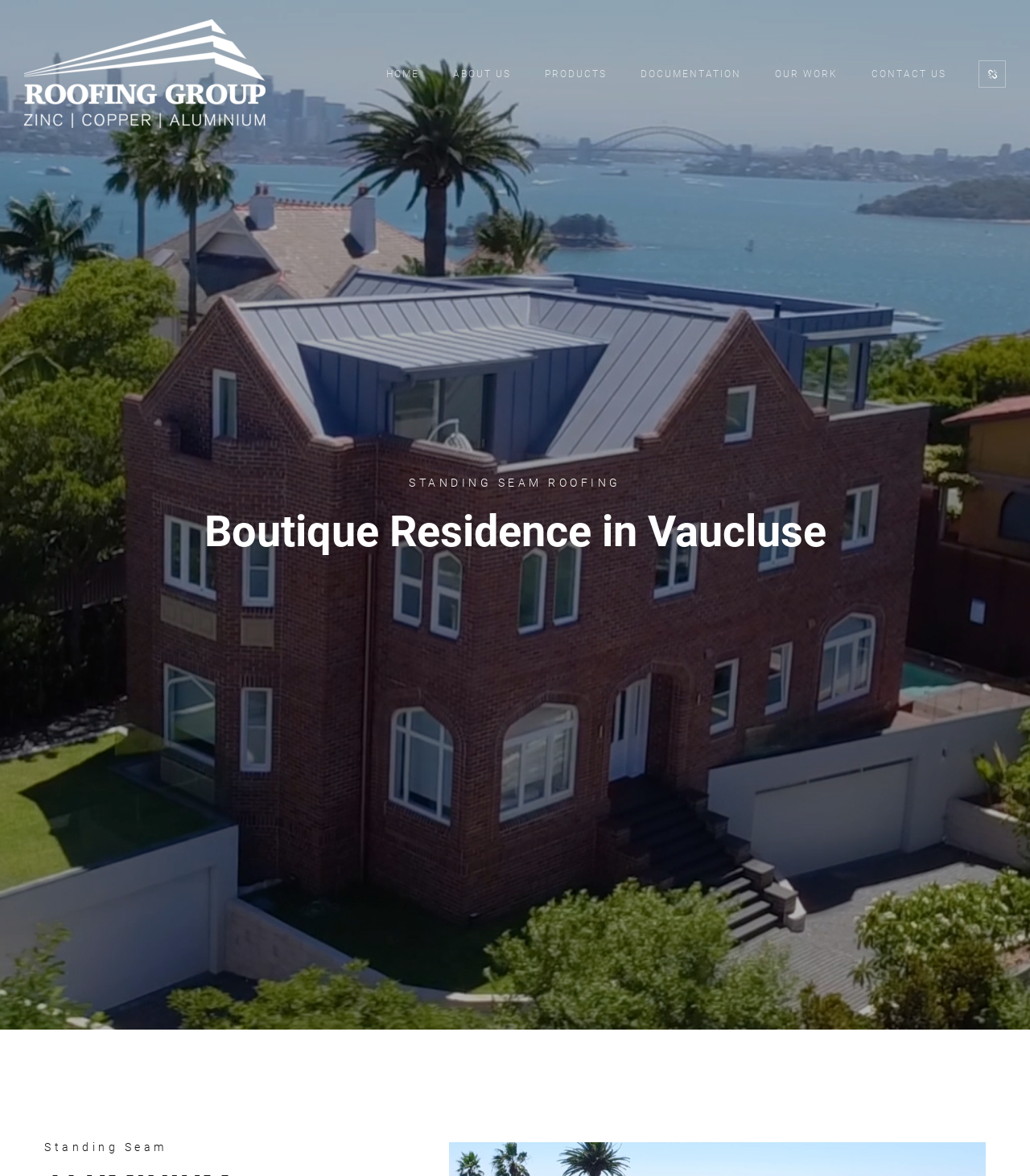What is the second heading on the page?
Based on the image, give a concise answer in the form of a single word or short phrase.

Standing Seam